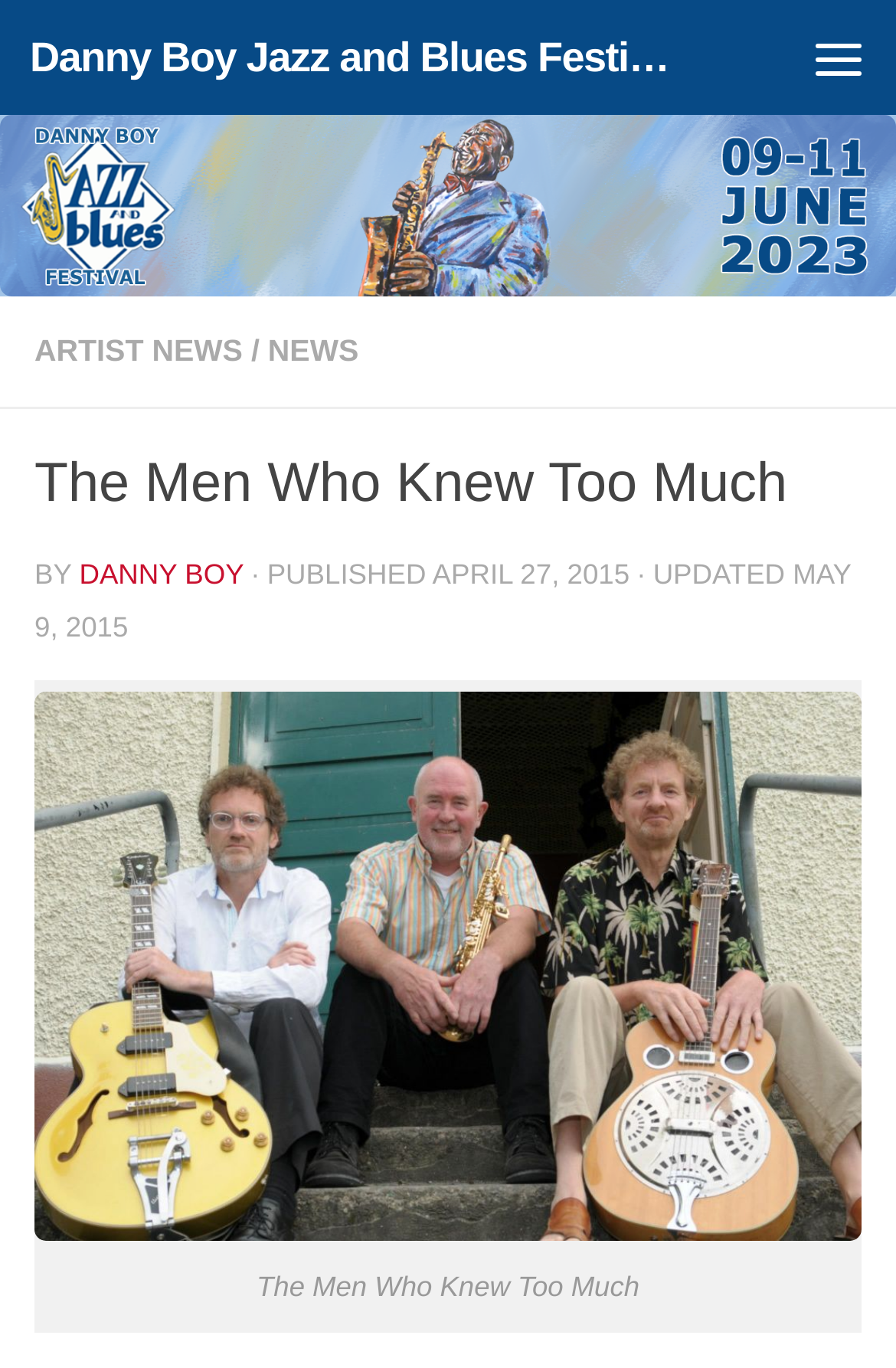Please find and generate the text of the main heading on the webpage.

The Men Who Knew Too Much